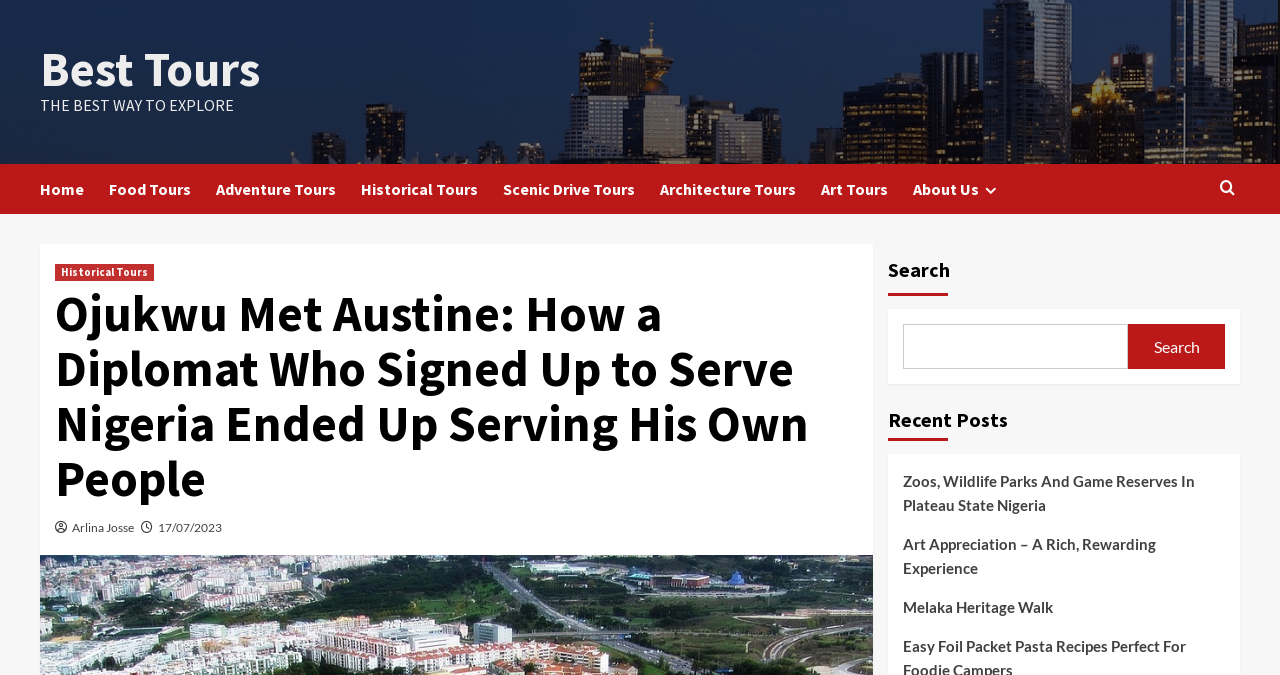Please indicate the bounding box coordinates of the element's region to be clicked to achieve the instruction: "Go to the 'Historical Tours' page". Provide the coordinates as four float numbers between 0 and 1, i.e., [left, top, right, bottom].

[0.393, 0.242, 0.516, 0.316]